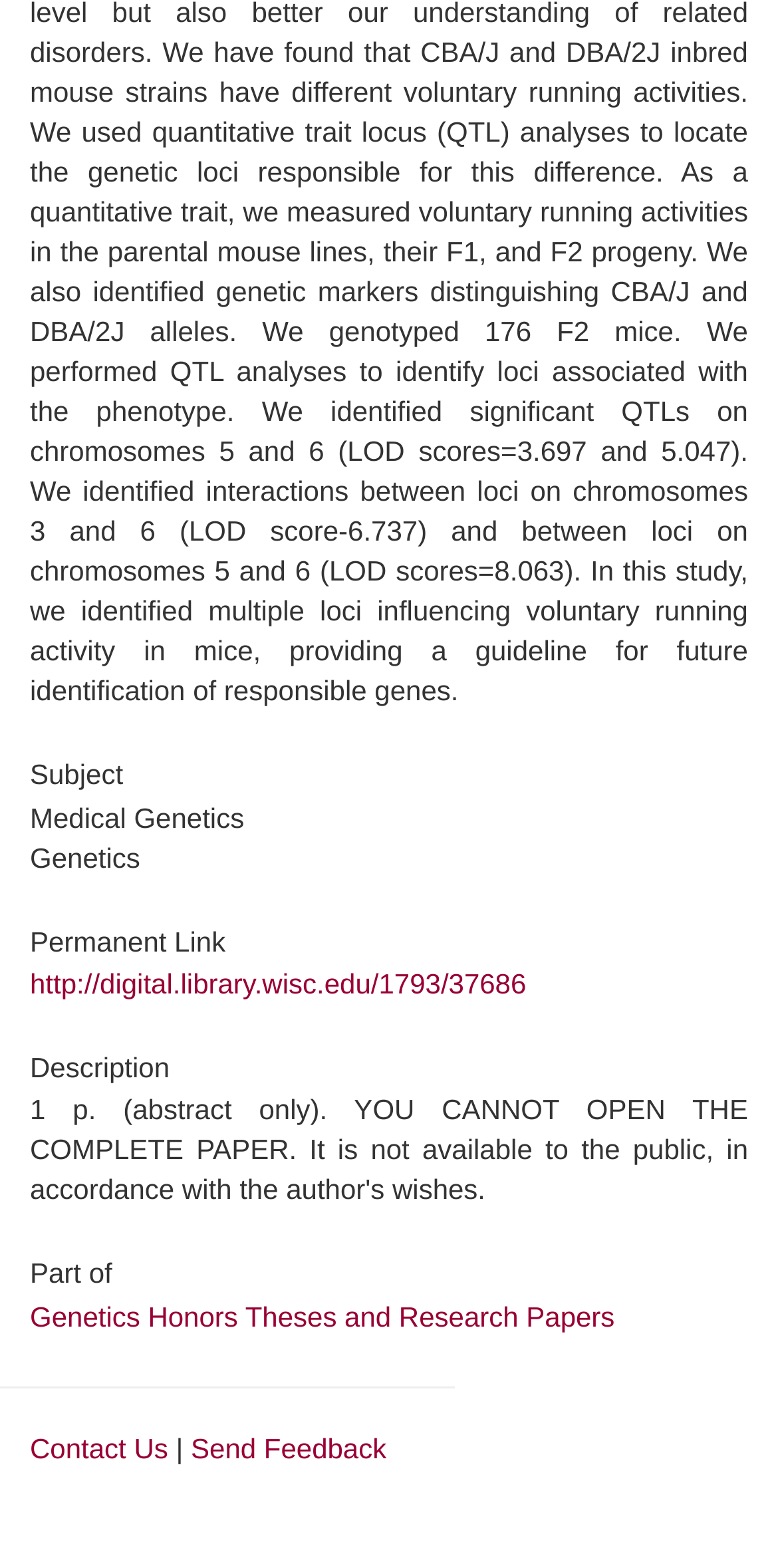Identify the bounding box coordinates for the UI element described as follows: "http://digital.library.wisc.edu/1793/37686". Ensure the coordinates are four float numbers between 0 and 1, formatted as [left, top, right, bottom].

[0.038, 0.617, 0.676, 0.637]